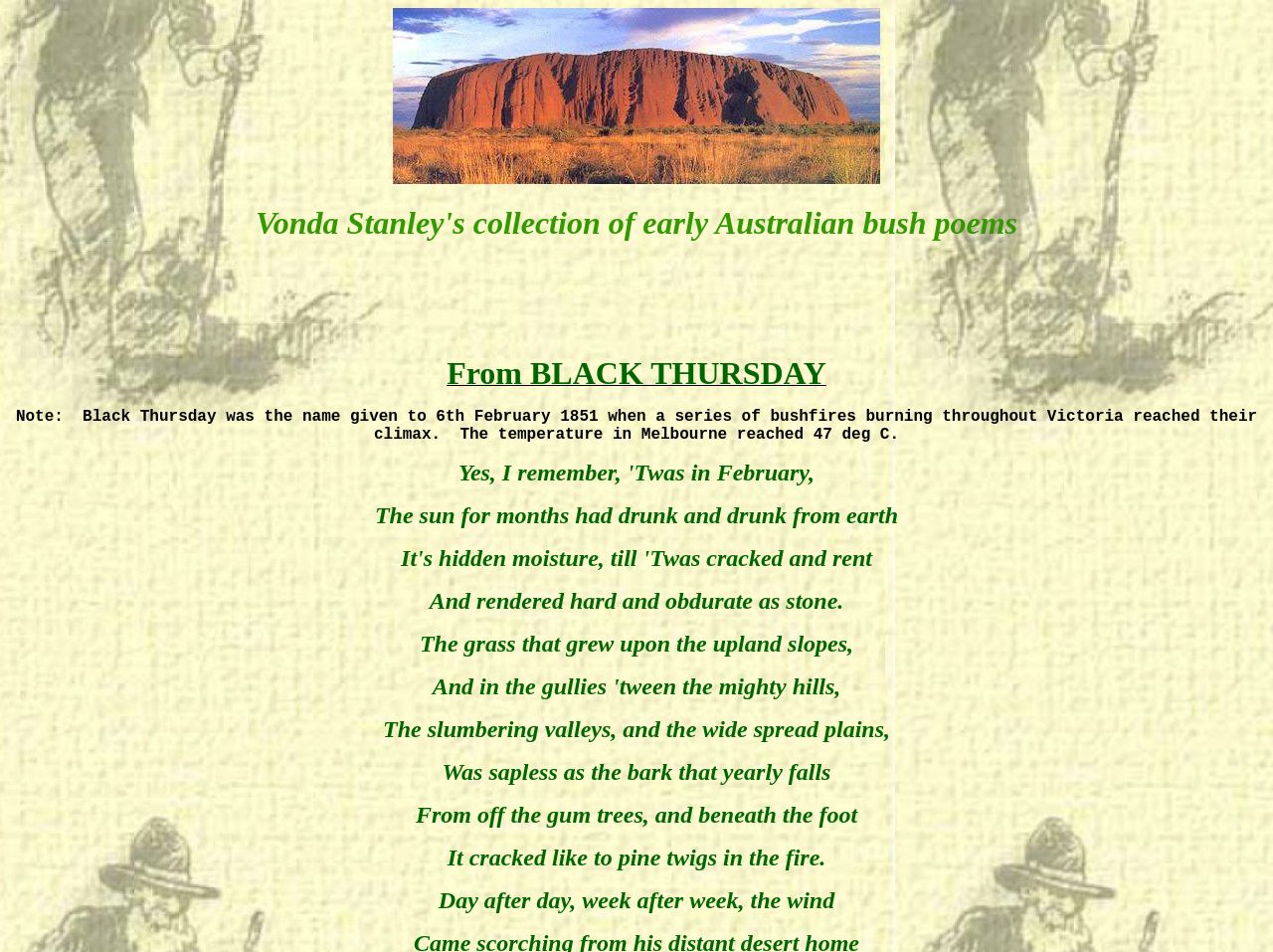What is the condition of the grass mentioned in the poem?
Refer to the image and provide a one-word or short phrase answer.

sapless